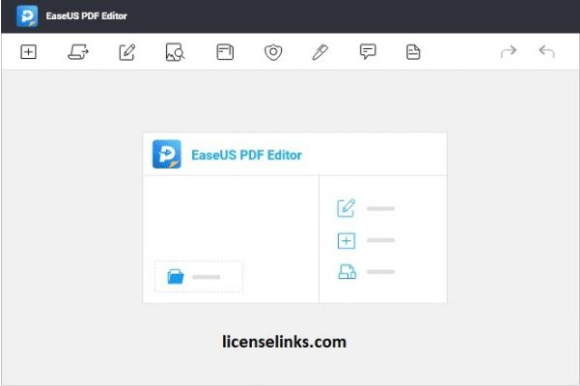Please study the image and answer the question comprehensively:
What is the website displayed in the watermark?

The watermark near the bottom of the image features the website 'licenselinks.com', which likely provides information or resources related to licensing or downloading the EaseUS PDF Editor software.